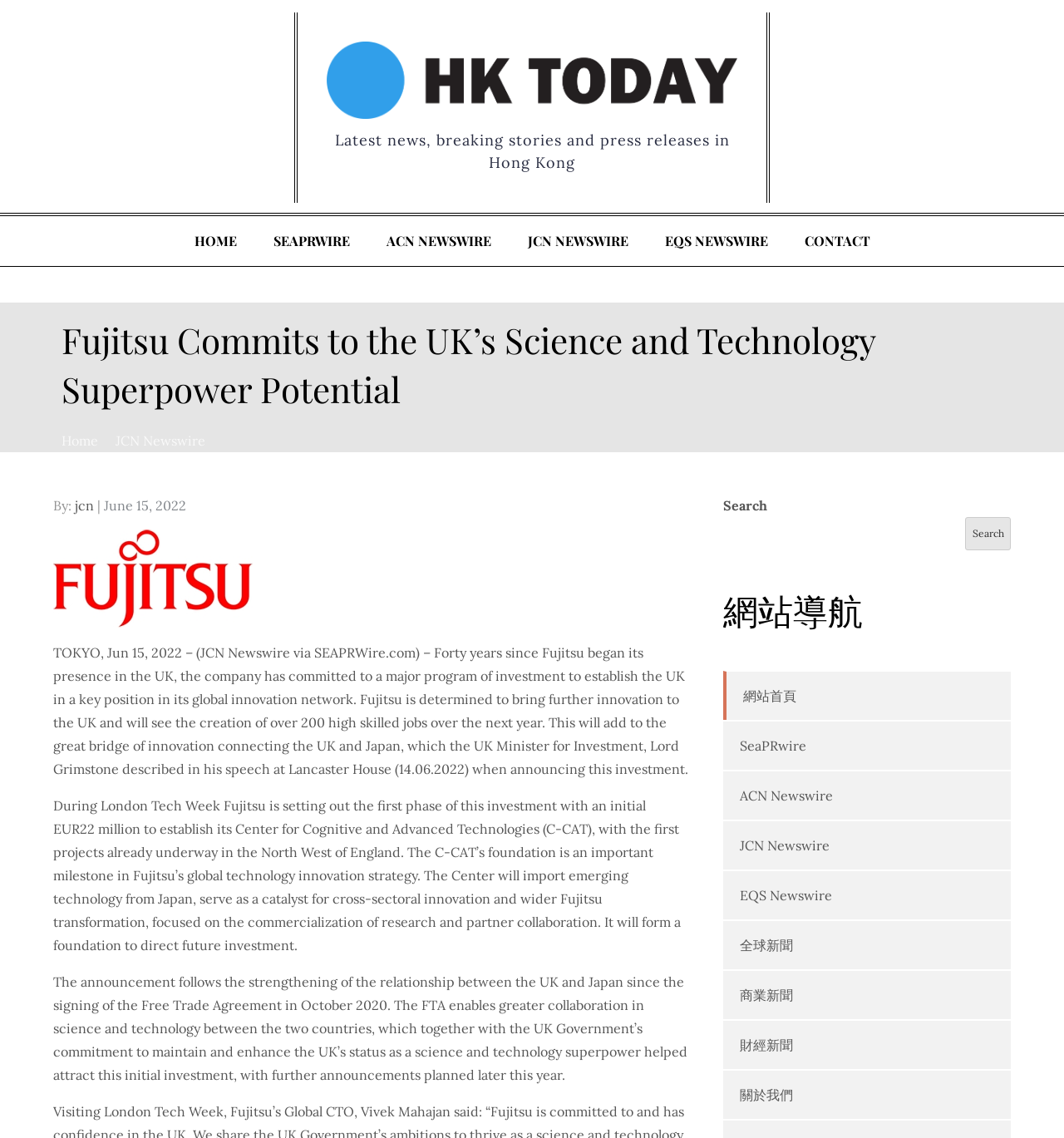Pinpoint the bounding box coordinates for the area that should be clicked to perform the following instruction: "Read latest news".

[0.314, 0.115, 0.686, 0.151]